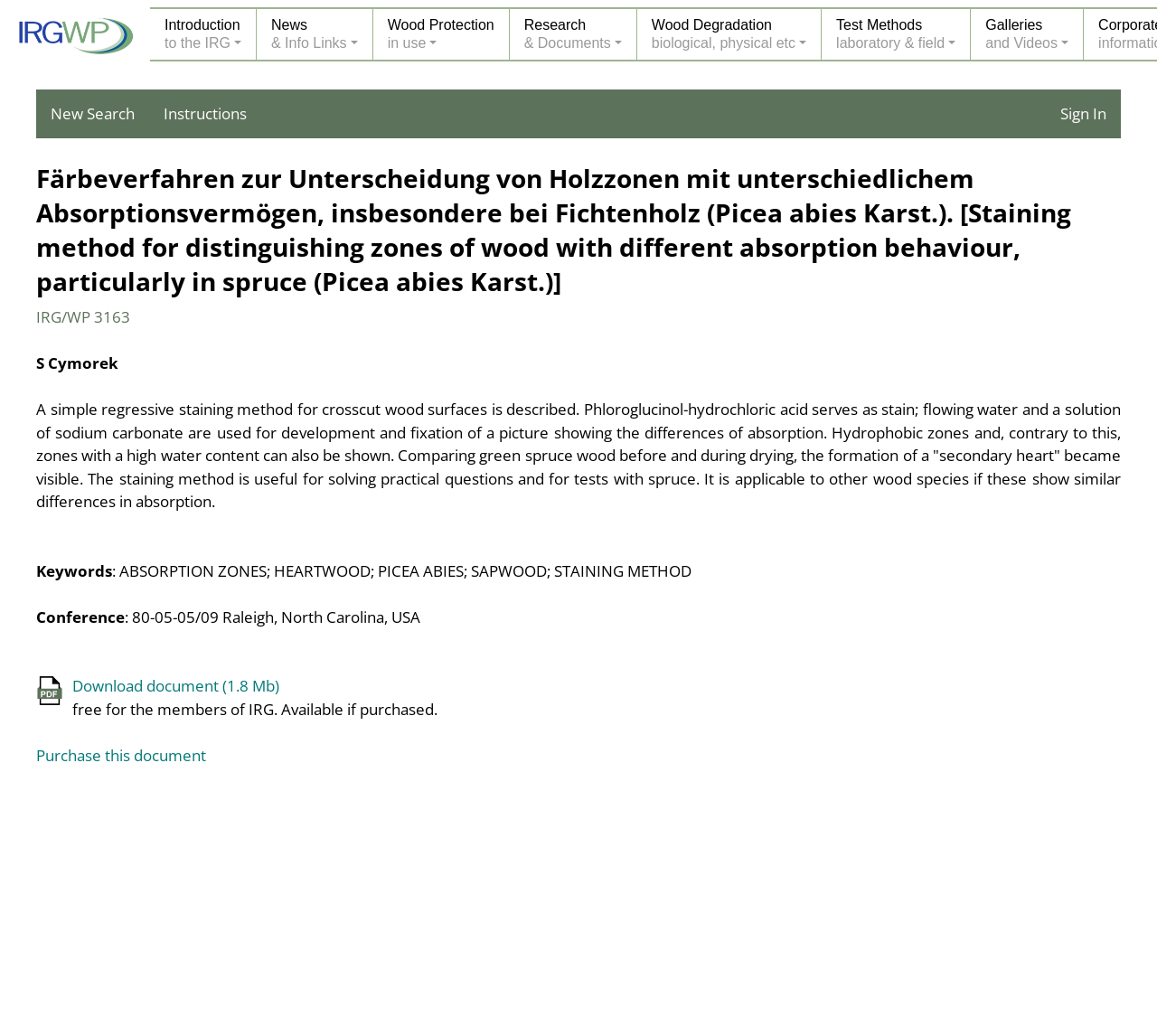Identify the bounding box coordinates for the UI element that matches this description: "Wood Protectionin use".

[0.322, 0.009, 0.44, 0.058]